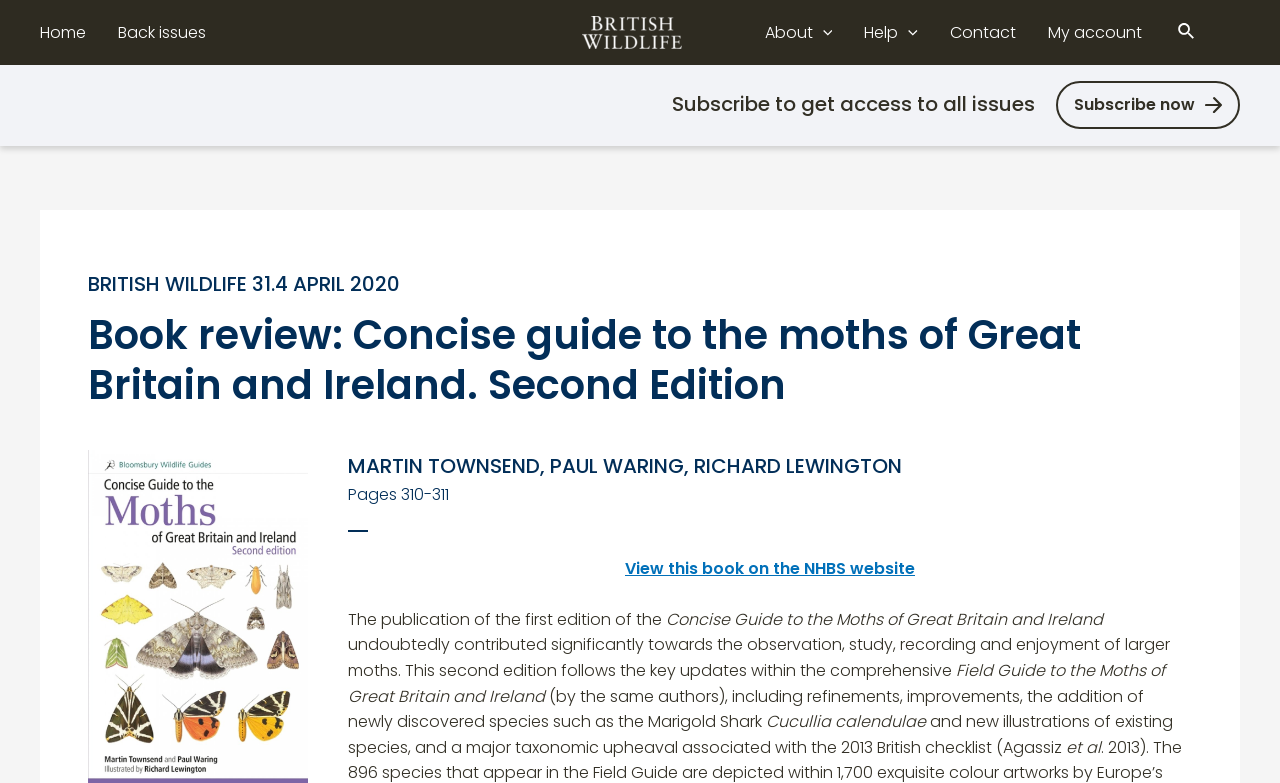Based on the element description "parent_node: Help aria-label="Menu Toggle"", predict the bounding box coordinates of the UI element.

[0.702, 0.022, 0.717, 0.061]